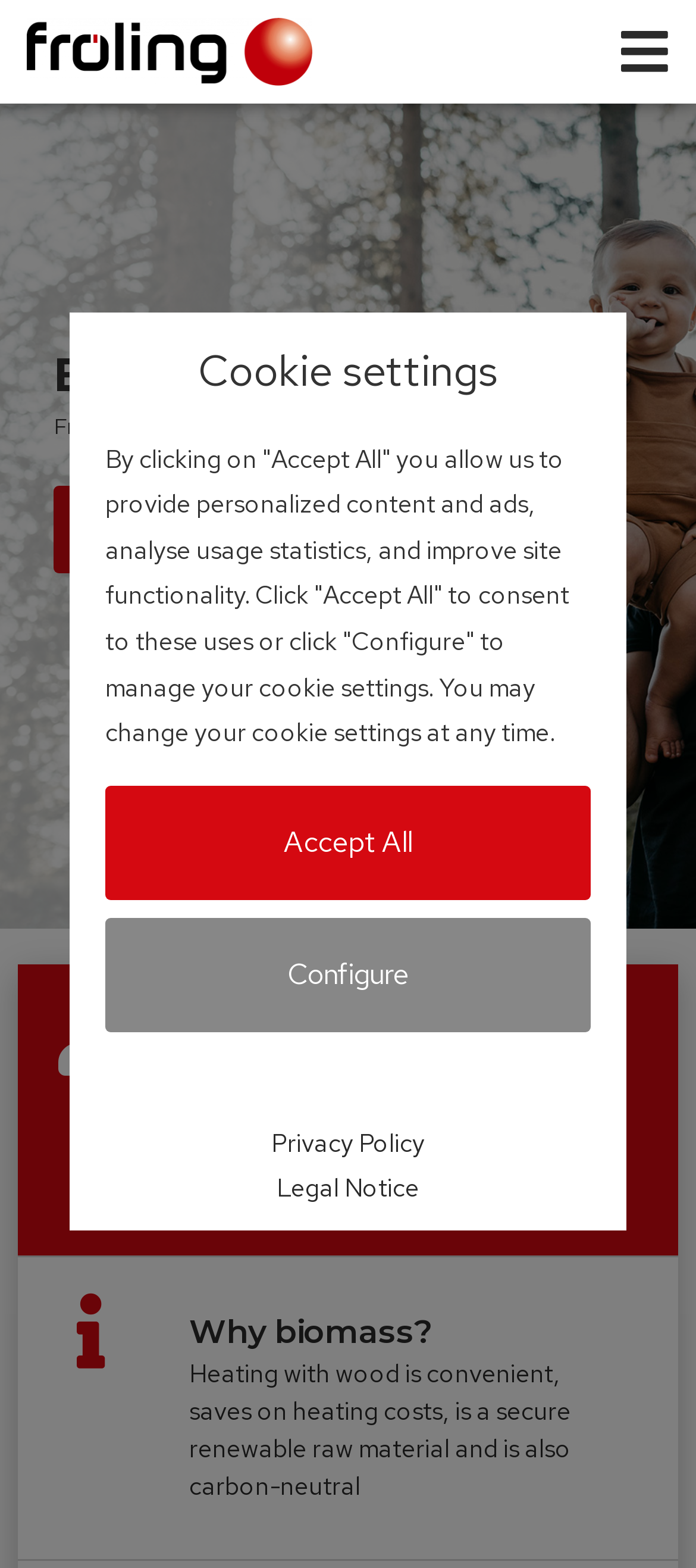What is the range of heating systems offered?
Answer the question based on the image using a single word or a brief phrase.

Extensive